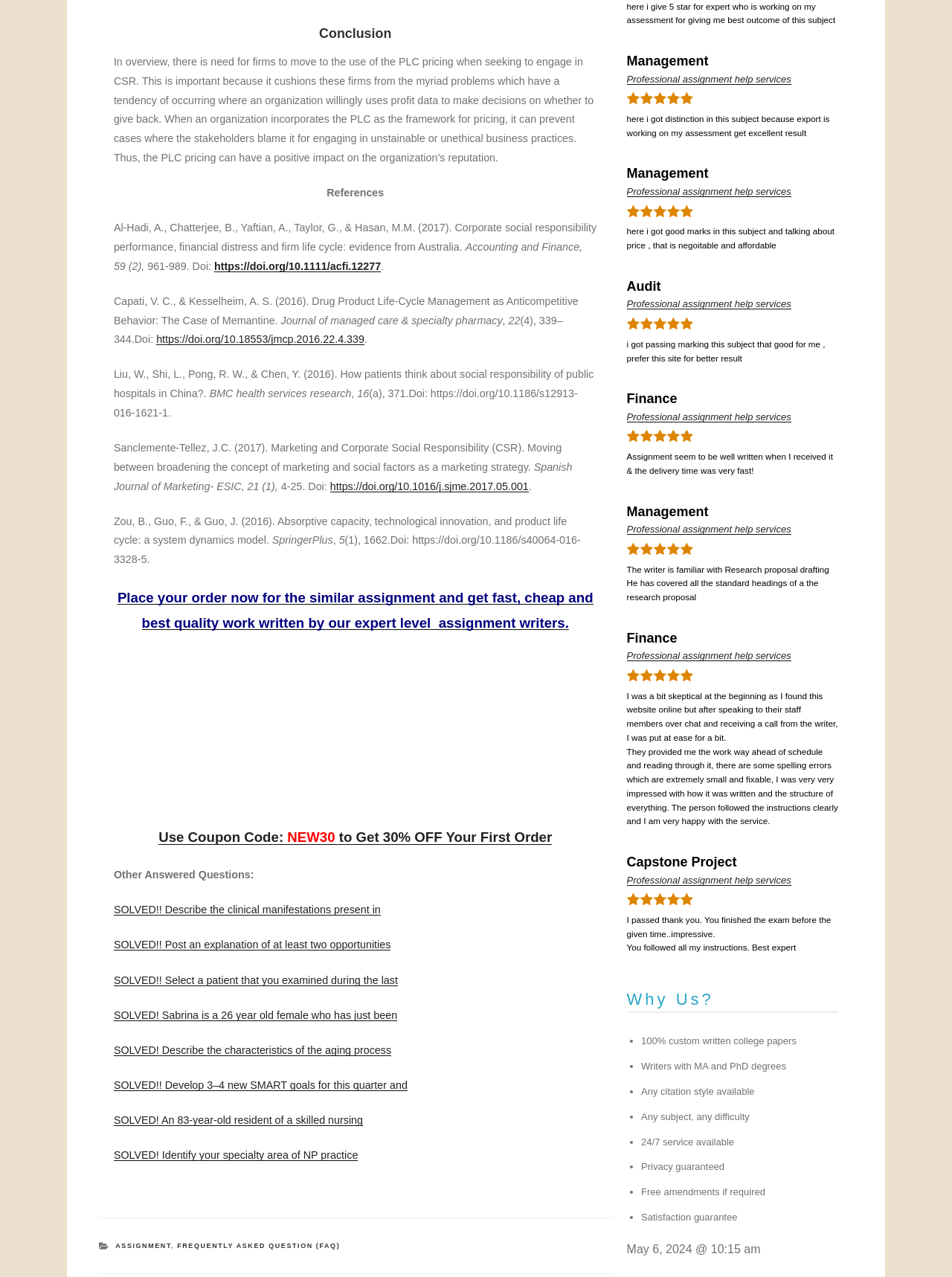Please determine the bounding box coordinates for the element with the description: "Professional assignment help services".

[0.658, 0.322, 0.831, 0.331]